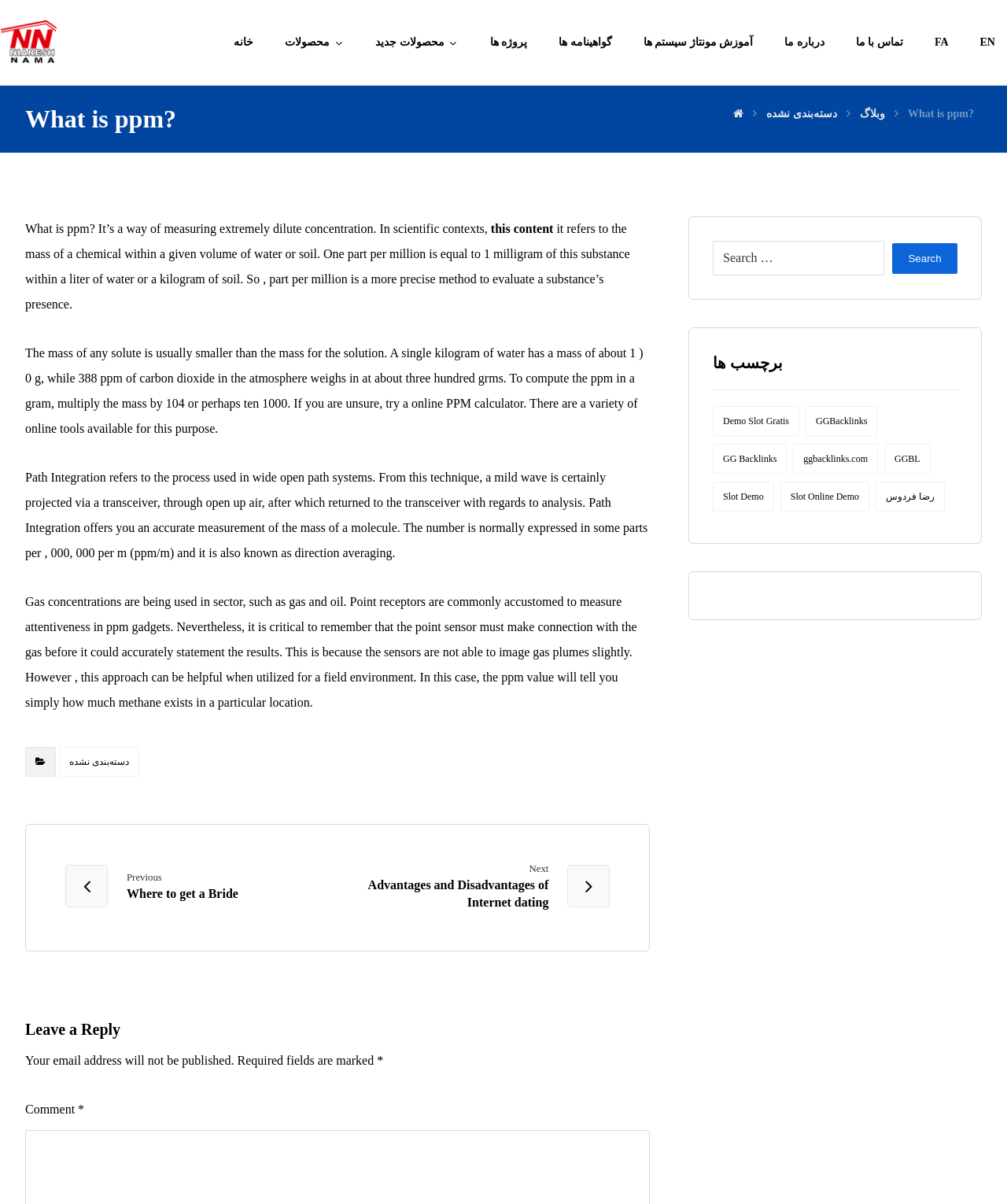Pinpoint the bounding box coordinates of the element you need to click to execute the following instruction: "Leave a reply". The bounding box should be represented by four float numbers between 0 and 1, in the format [left, top, right, bottom].

[0.025, 0.846, 0.646, 0.864]